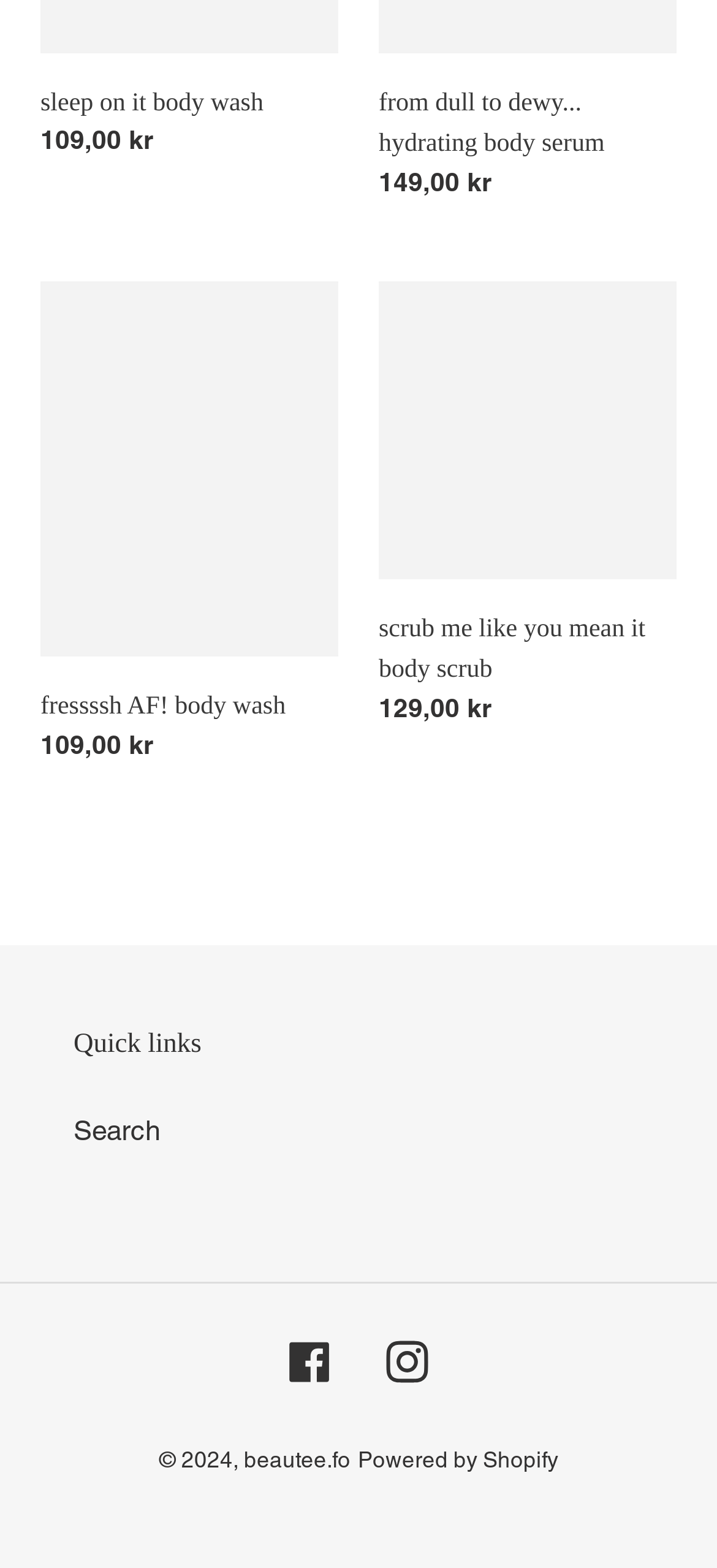What is the price of 'fressssh AF! body wash'?
Offer a detailed and full explanation in response to the question.

I found the link 'fressssh AF! body wash' and its corresponding price '109,00 kr' in the description list detail.